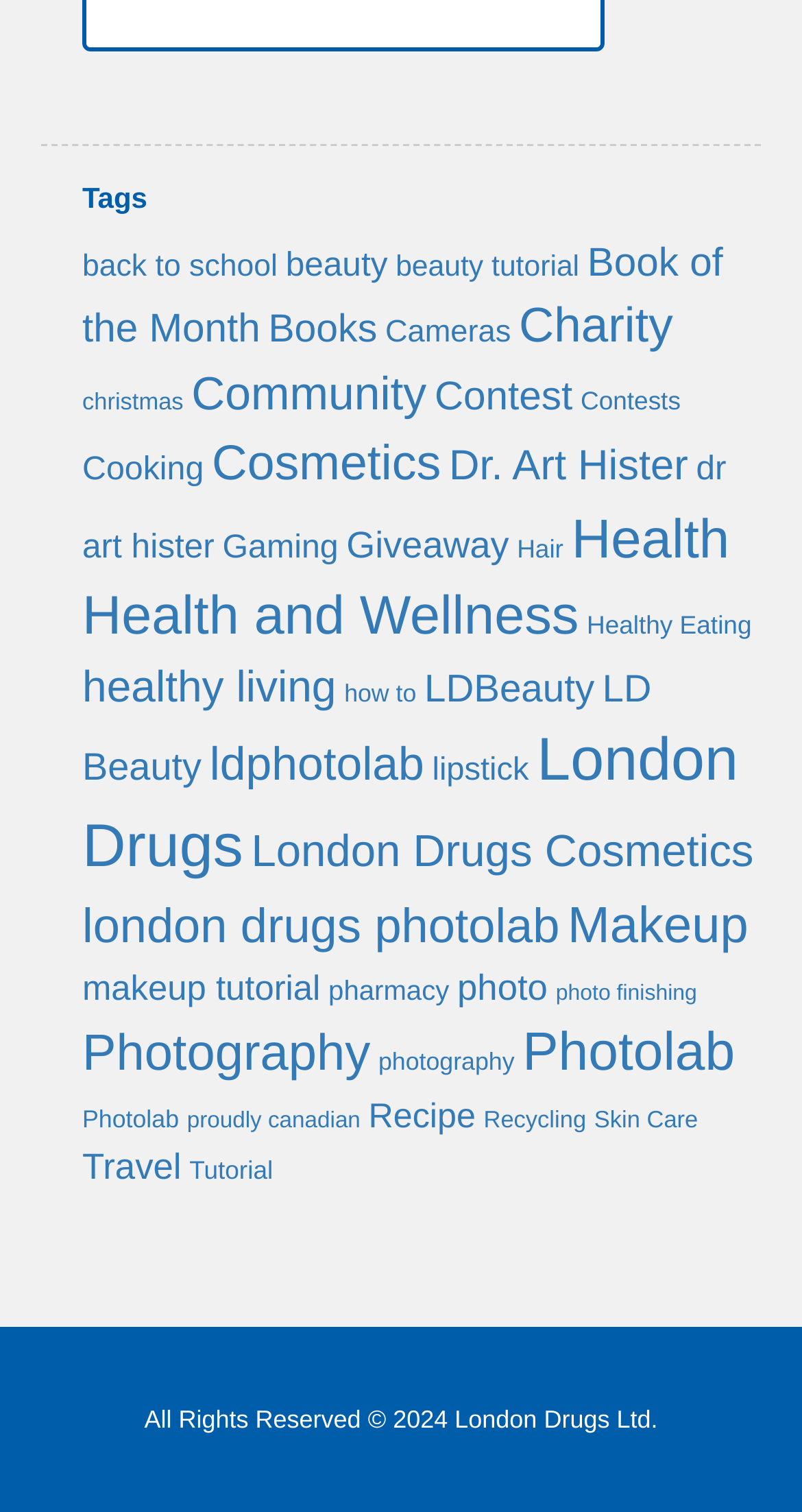What is the copyright year mentioned on the webpage?
Based on the screenshot, respond with a single word or phrase.

2024